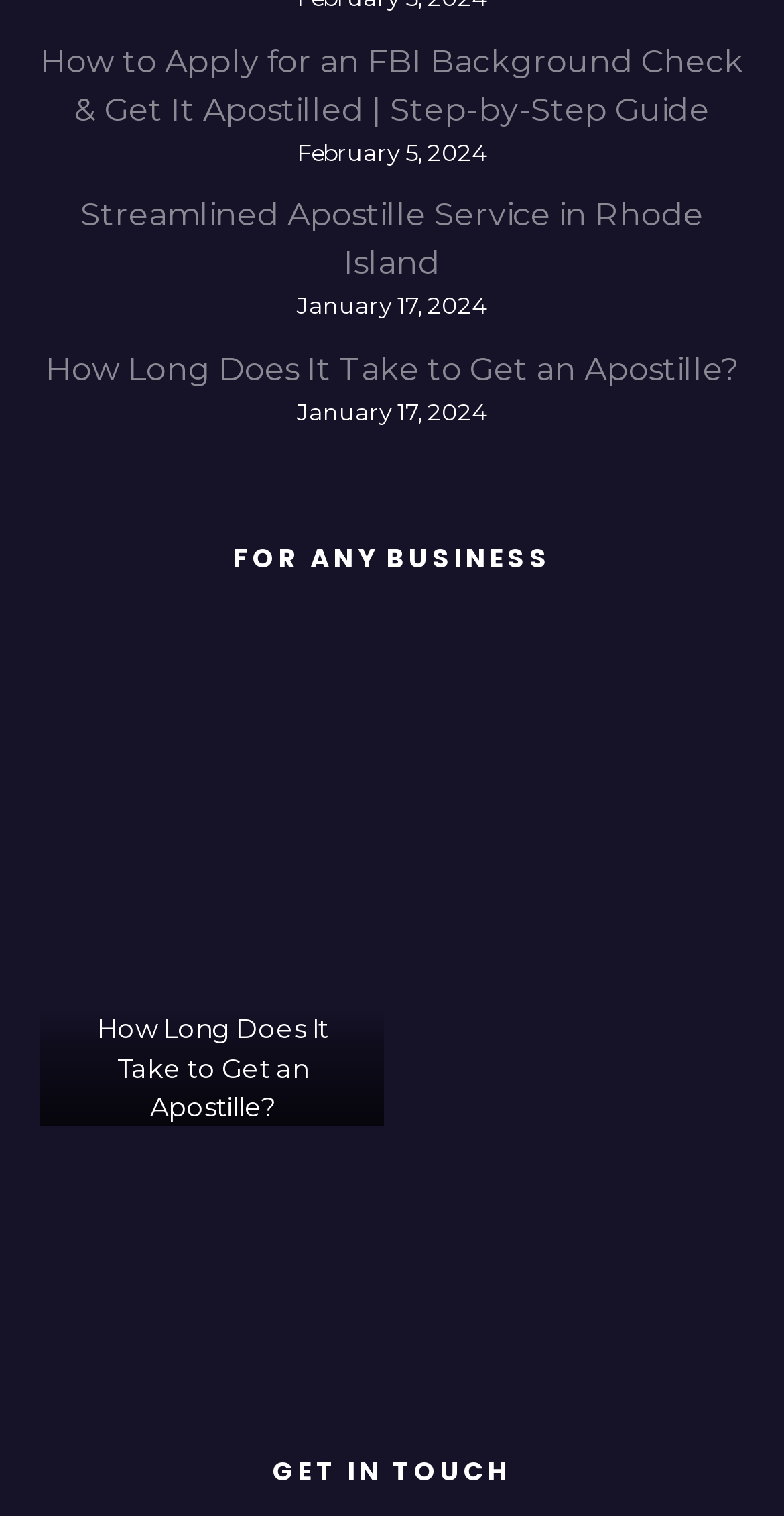How many figures are there in the webpage?
Answer with a single word or phrase by referring to the visual content.

5